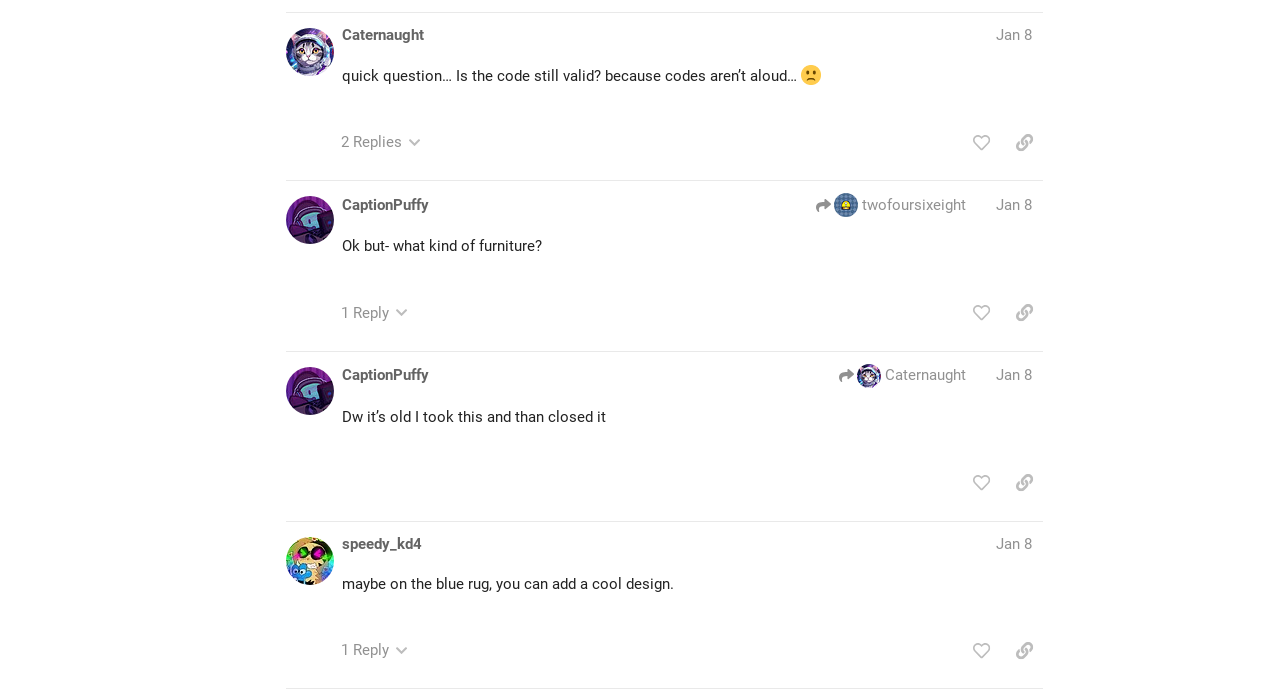Please provide a comprehensive response to the question below by analyzing the image: 
How many replies does the fourth post have?

I found the answer by examining the button 'This post has 1 reply' in the fourth post region. The text '1 Reply' is also present inside this button, confirming that the post has one reply.